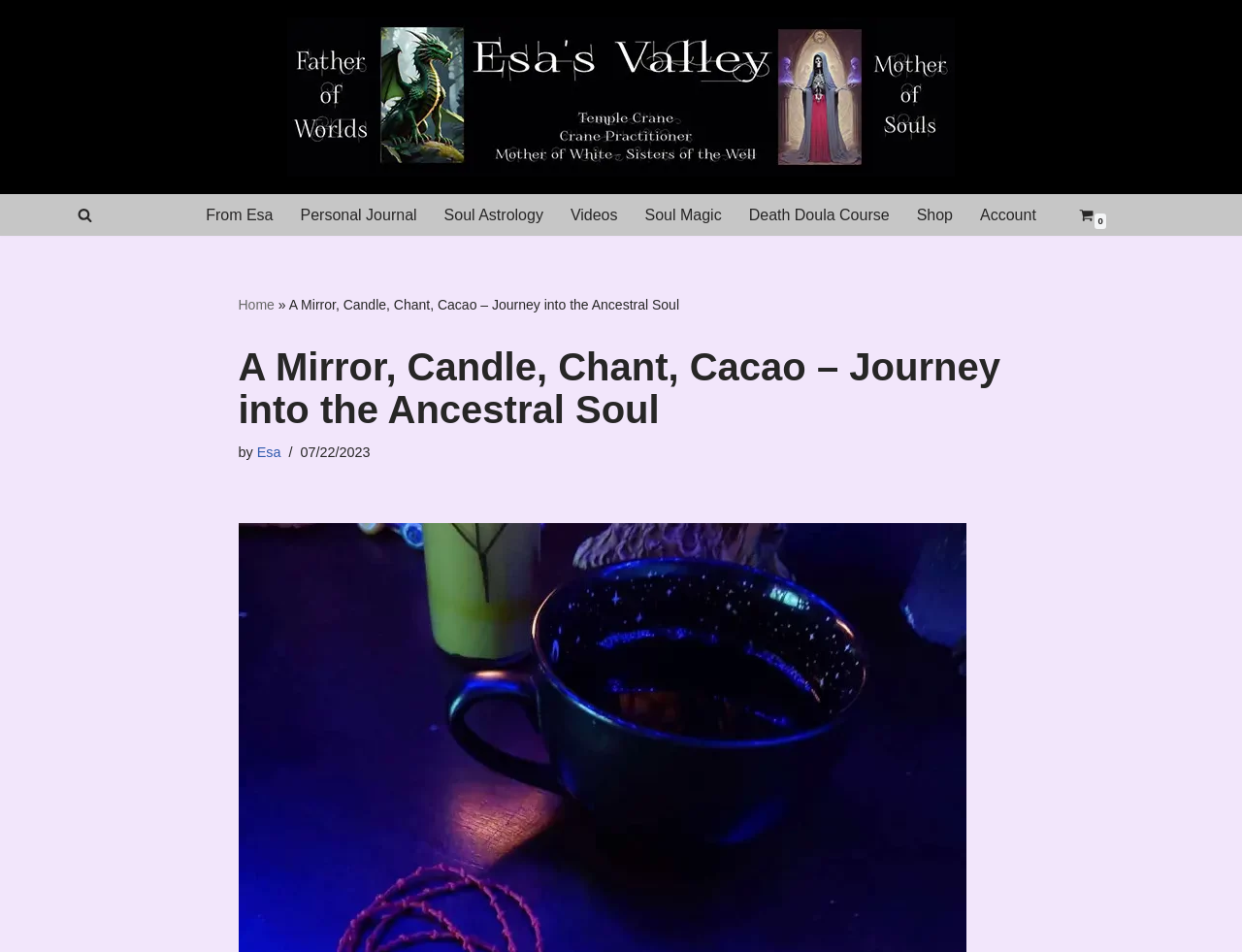Who is the author of the current post?
Please provide a comprehensive answer based on the contents of the image.

I determined the answer by looking at the link element with the text 'Esa' which is preceded by the text 'by', suggesting that 'Esa' is the author of the current post.